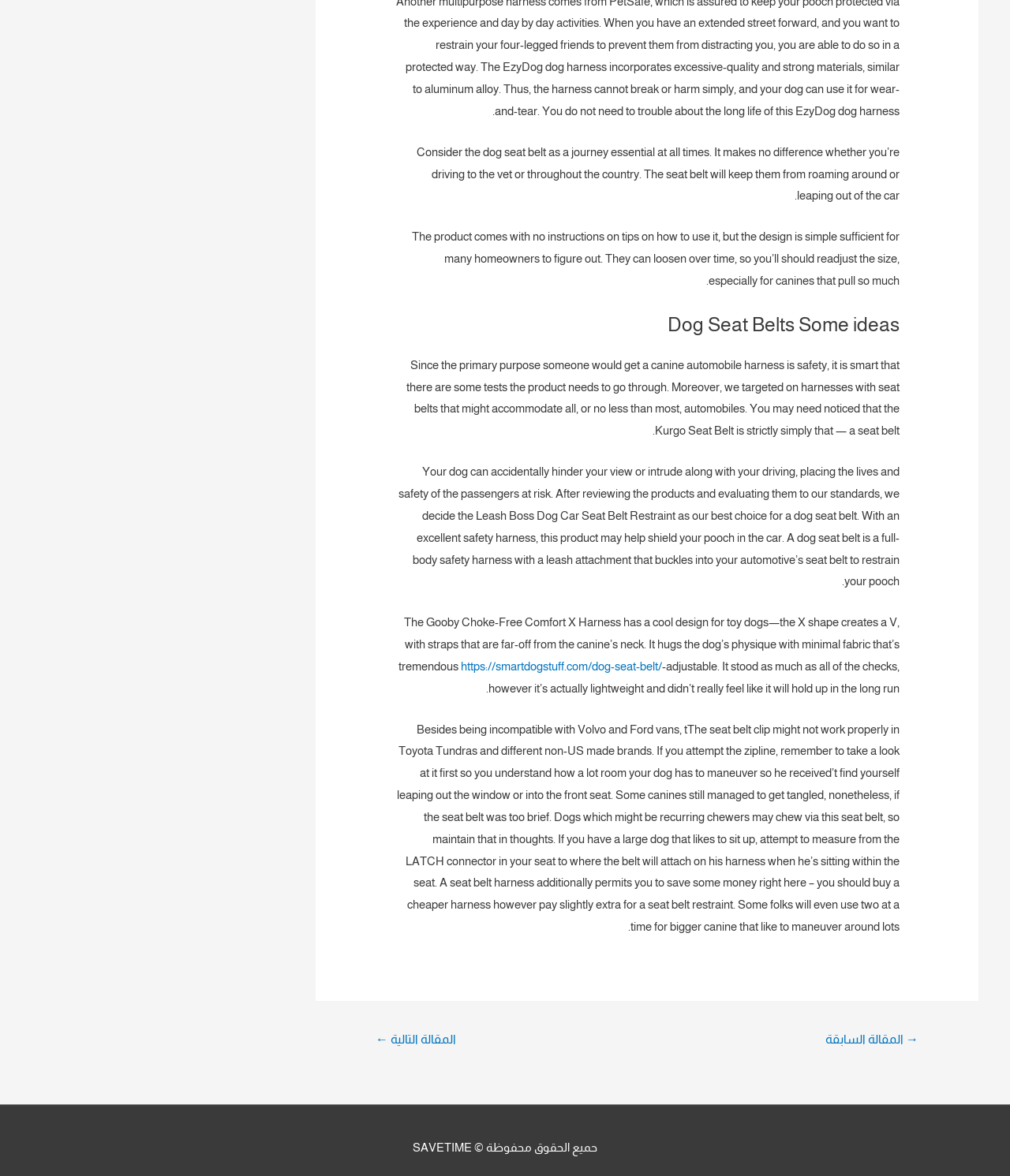What is the main topic of this webpage?
Please provide a comprehensive answer based on the details in the screenshot.

Based on the content of the webpage, it appears to be discussing dog seat belts, their importance, and different products related to them.